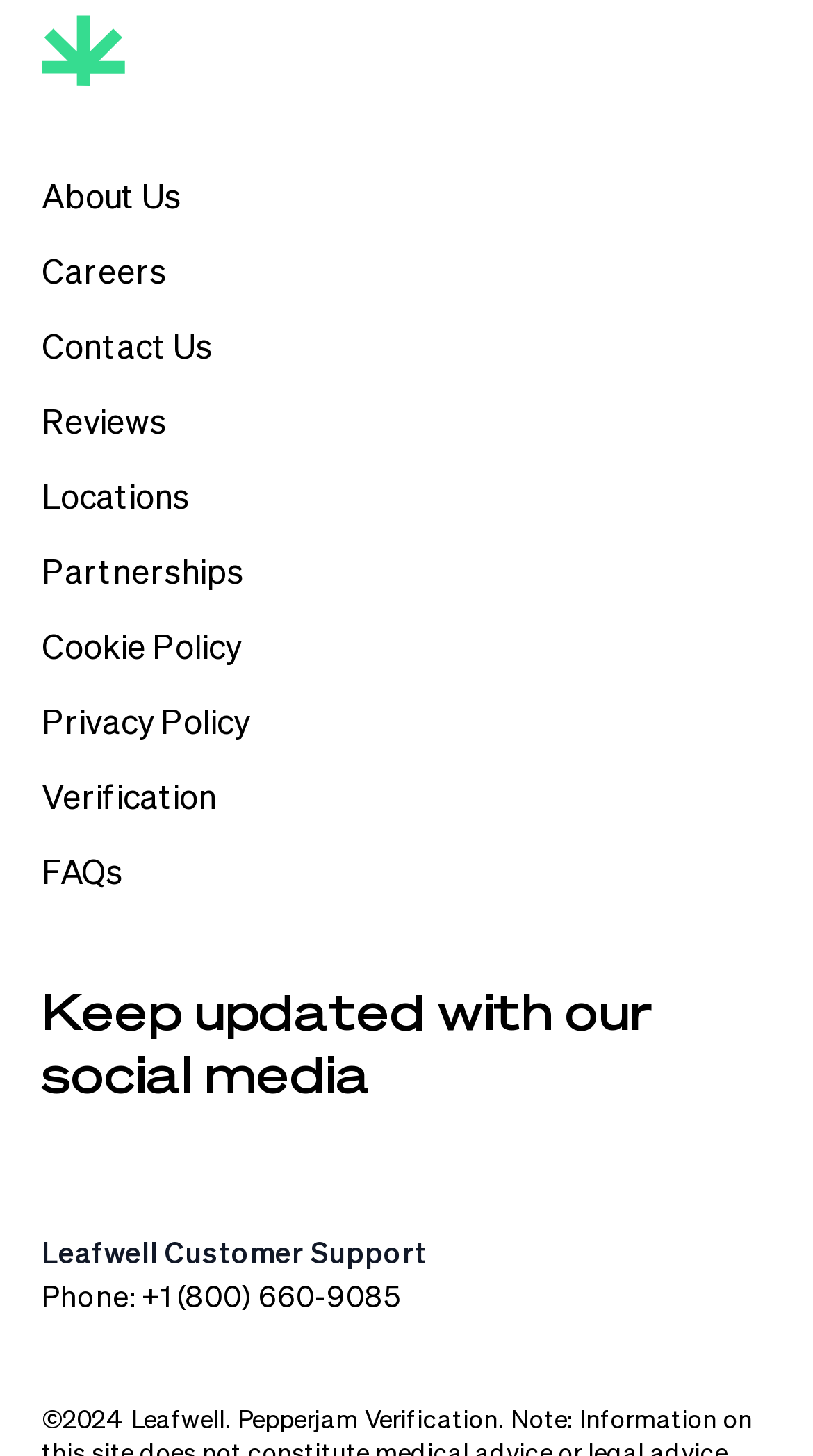How many links are there in the top navigation bar?
Based on the content of the image, thoroughly explain and answer the question.

The top navigation bar contains links to 'About Us', 'Careers', 'Contact Us', 'Reviews', 'Locations', 'Partnerships', 'Cookie Policy', 'Privacy Policy', and 'Verification', which makes a total of 9 links.